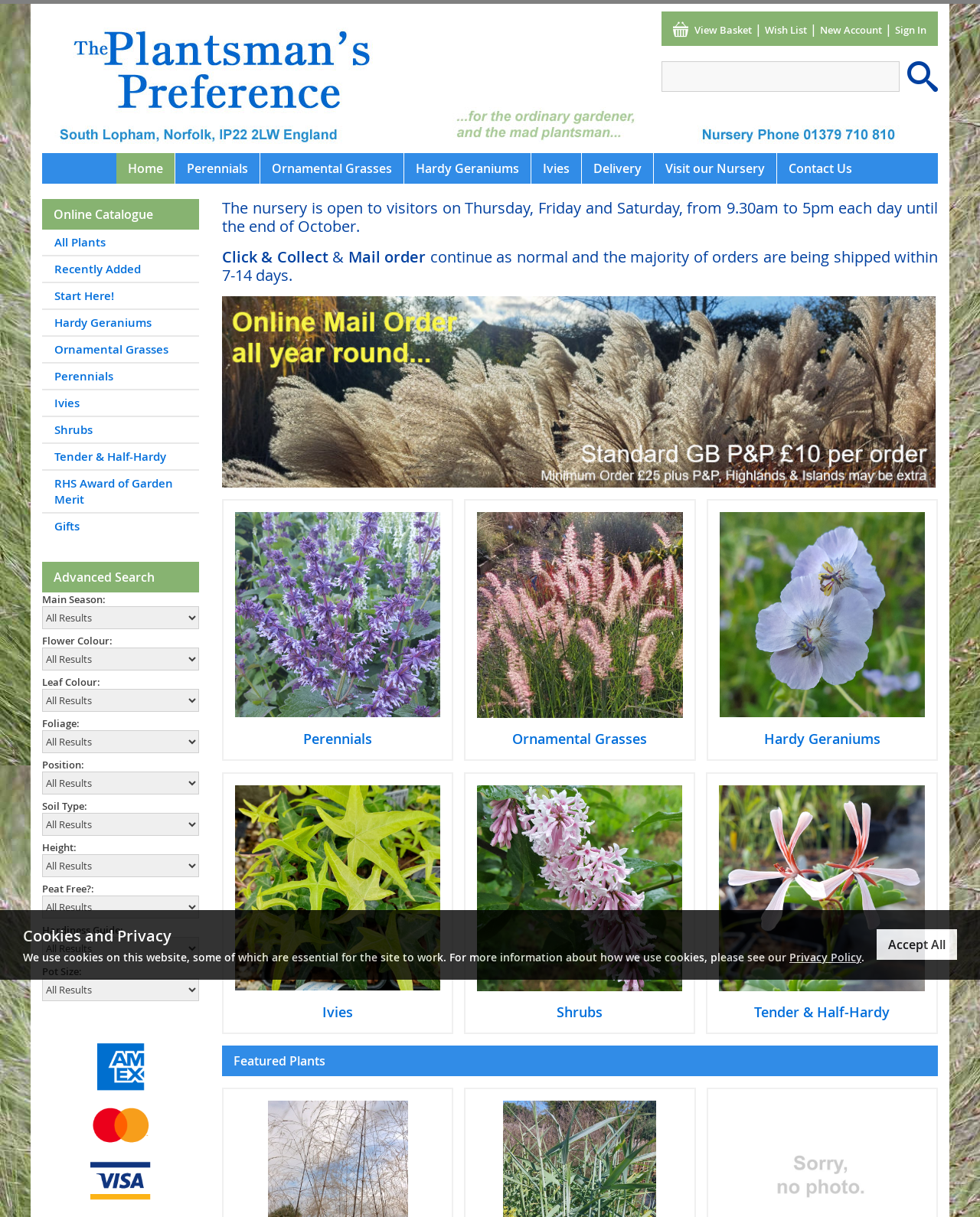What is the nursery open to?
Utilize the image to construct a detailed and well-explained answer.

The question can be answered by looking at the text in the LayoutTableCell with the text 'The nursery is open to visitors on Thursday, Friday and Saturday, from 9.30am to 5pm each day until the end of October.'